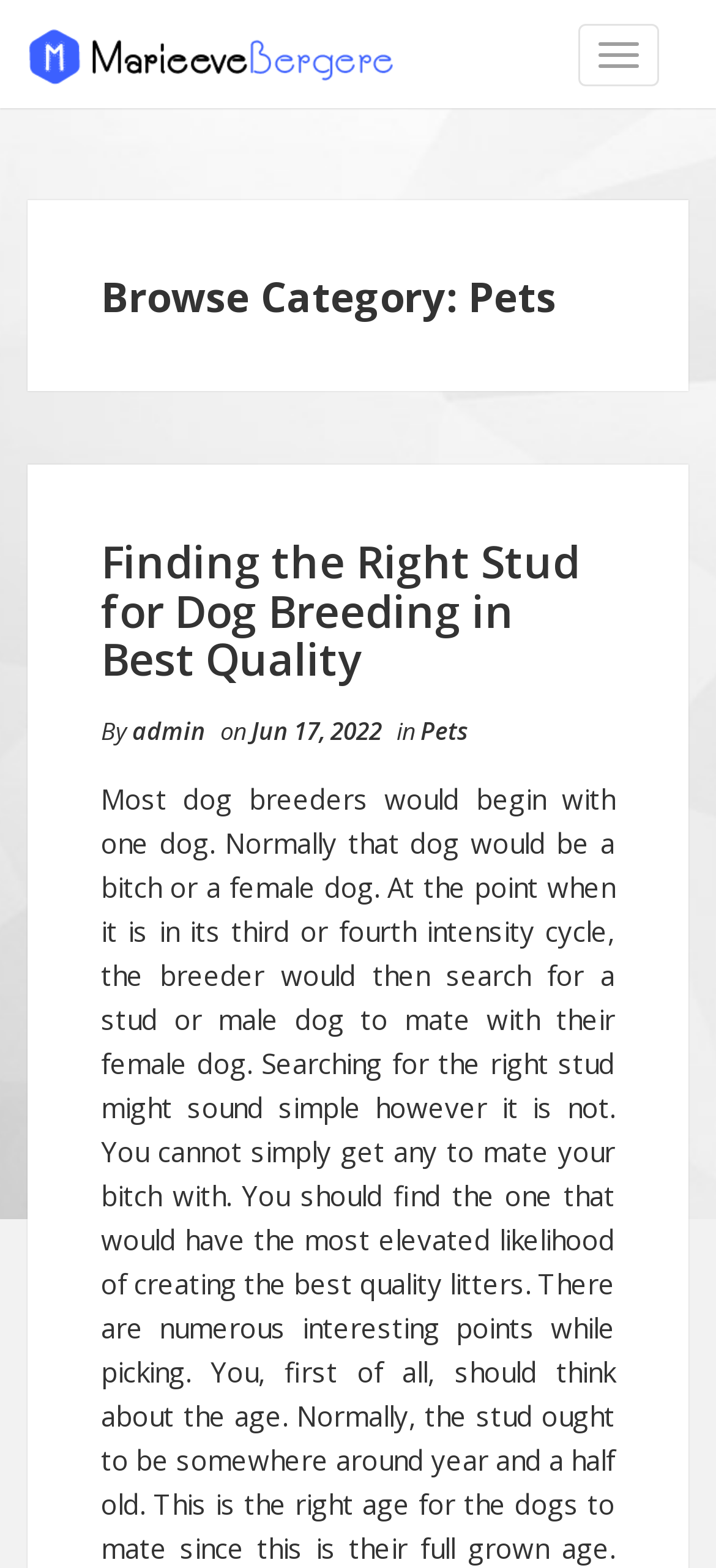Based on the visual content of the image, answer the question thoroughly: What is the title of the article?

The title of the article can be found by looking at the heading 'Finding the Right Stud for Dog Breeding in Best Quality' which is a subheading under the main category heading.